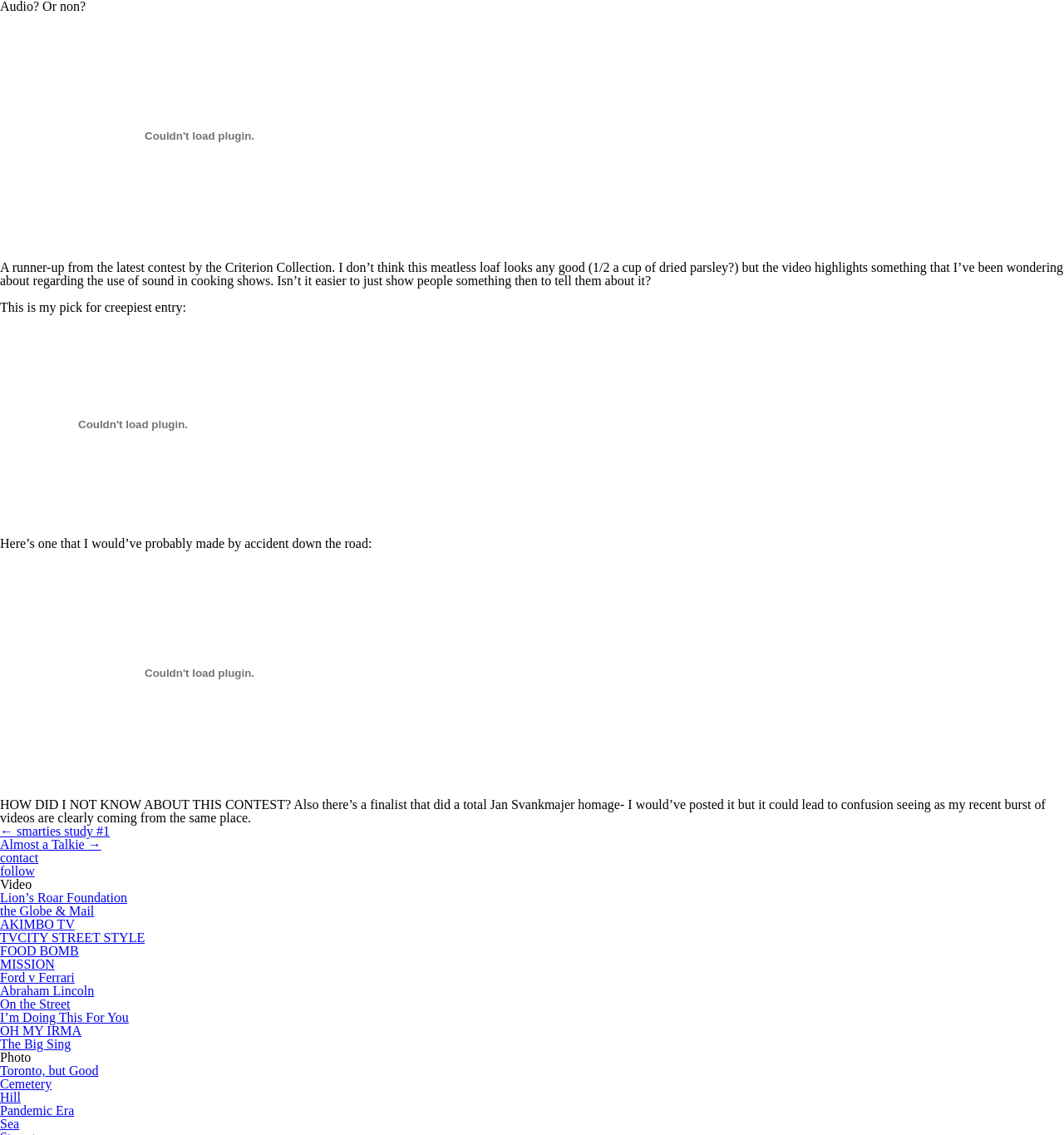Respond with a single word or phrase for the following question: 
What is the author's opinion on the meatless loaf?

It doesn't look good